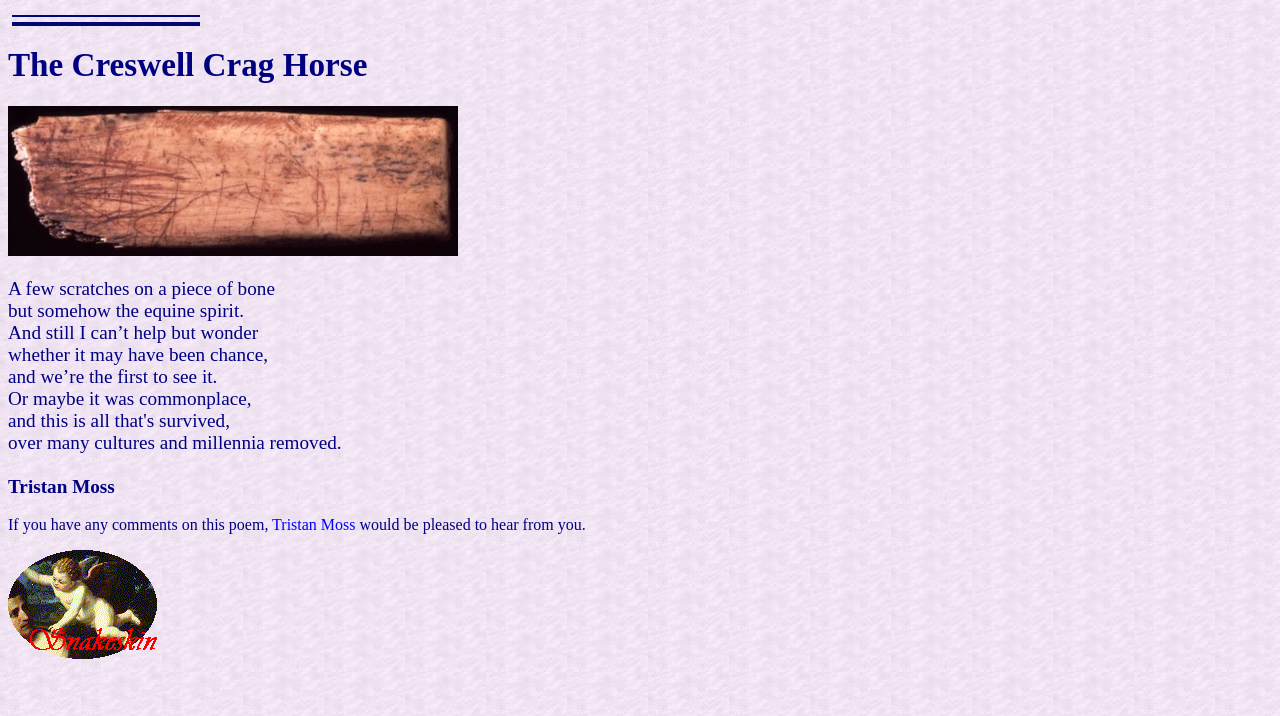Respond to the following query with just one word or a short phrase: 
Is there a link to contact the author?

yes